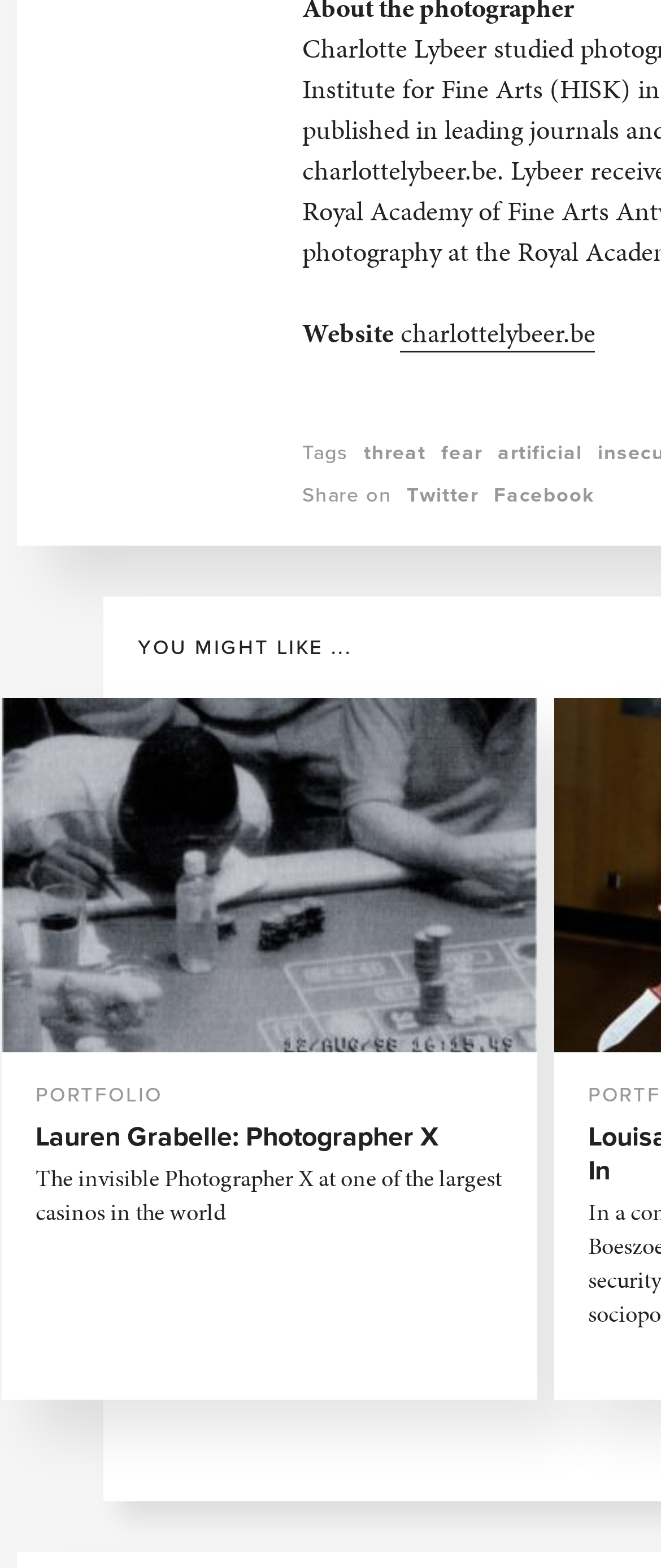Return the bounding box coordinates of the UI element that corresponds to this description: "artificial". The coordinates must be given as four float numbers in the range of 0 and 1, [left, top, right, bottom].

[0.753, 0.278, 0.881, 0.3]